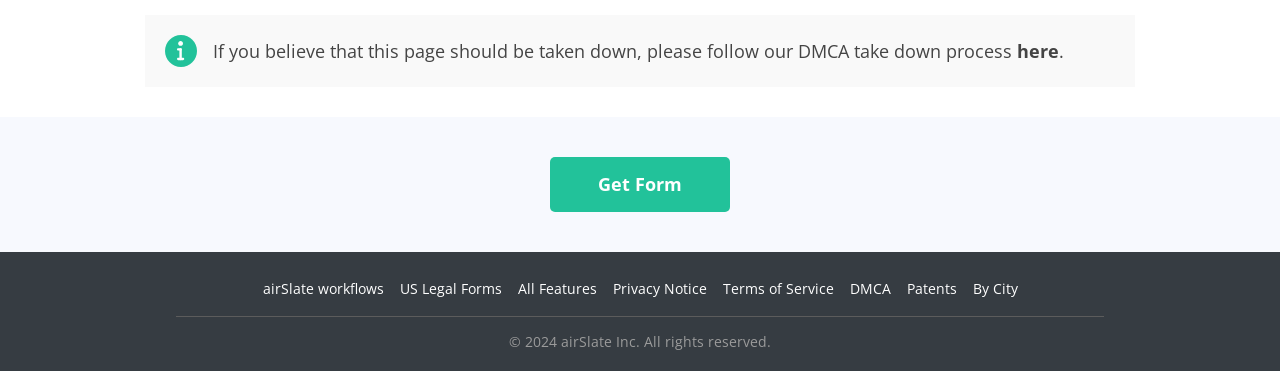Please identify the bounding box coordinates of the clickable element to fulfill the following instruction: "Click the 'Get Form' button". The coordinates should be four float numbers between 0 and 1, i.e., [left, top, right, bottom].

[0.43, 0.469, 0.57, 0.528]